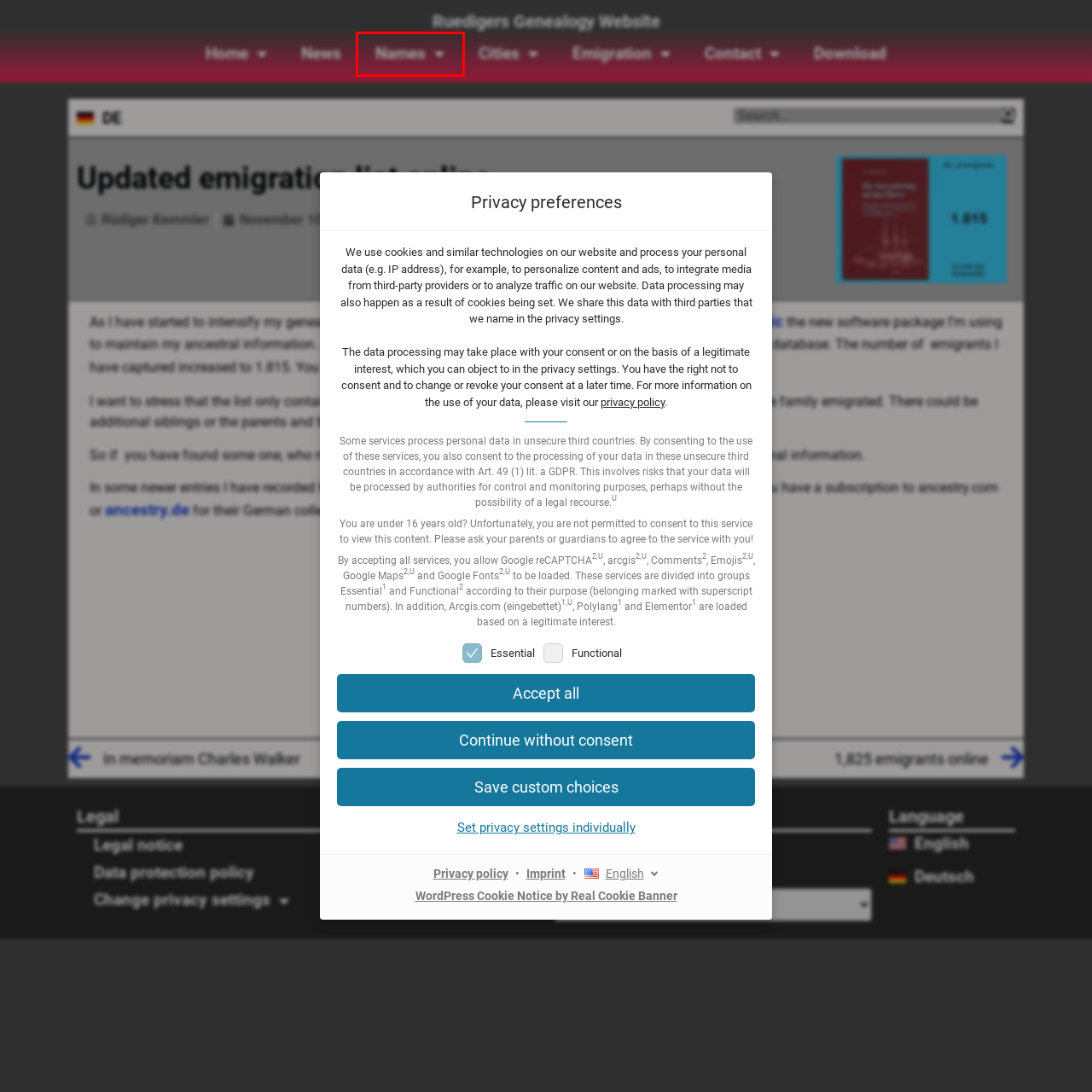You are given a screenshot of a webpage with a red bounding box around an element. Choose the most fitting webpage description for the page that appears after clicking the element within the red bounding box. Here are the candidates:
A. Rüdiger Kemmler, Autor bei Ruedigers Genealogy Website
B. In memoriam Charles Walker - Ruedigers Genealogy Website
C. News - Ruedigers Genealogy Website
D. Contact - Ruedigers Genealogy Website
E. Cities of my research in Germany - Ruedigers Genealogy Website
F. 10/11/2018 - Ruedigers Genealogy Website
G. Names - Ruedigers Genealogy Website
H. Home - Ruedigers Genealogy Website

G